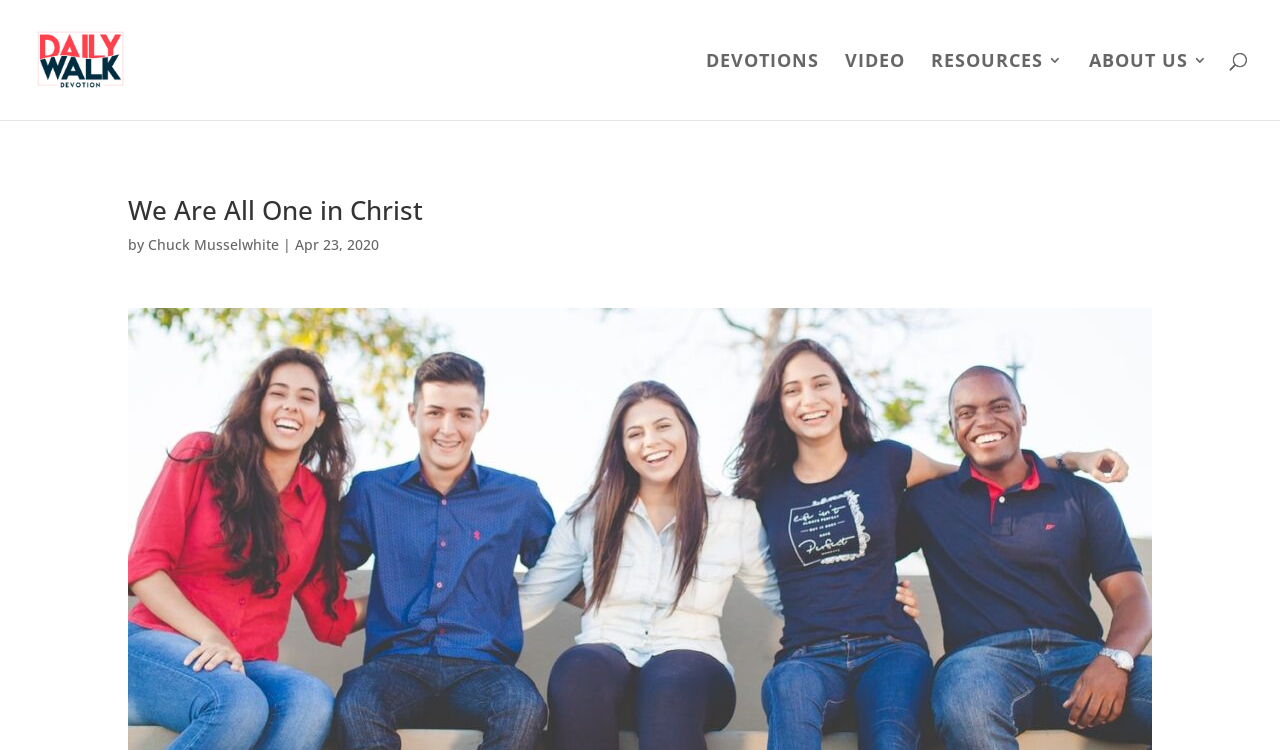From the webpage screenshot, predict the bounding box of the UI element that matches this description: "CLICK AND BOOK".

None